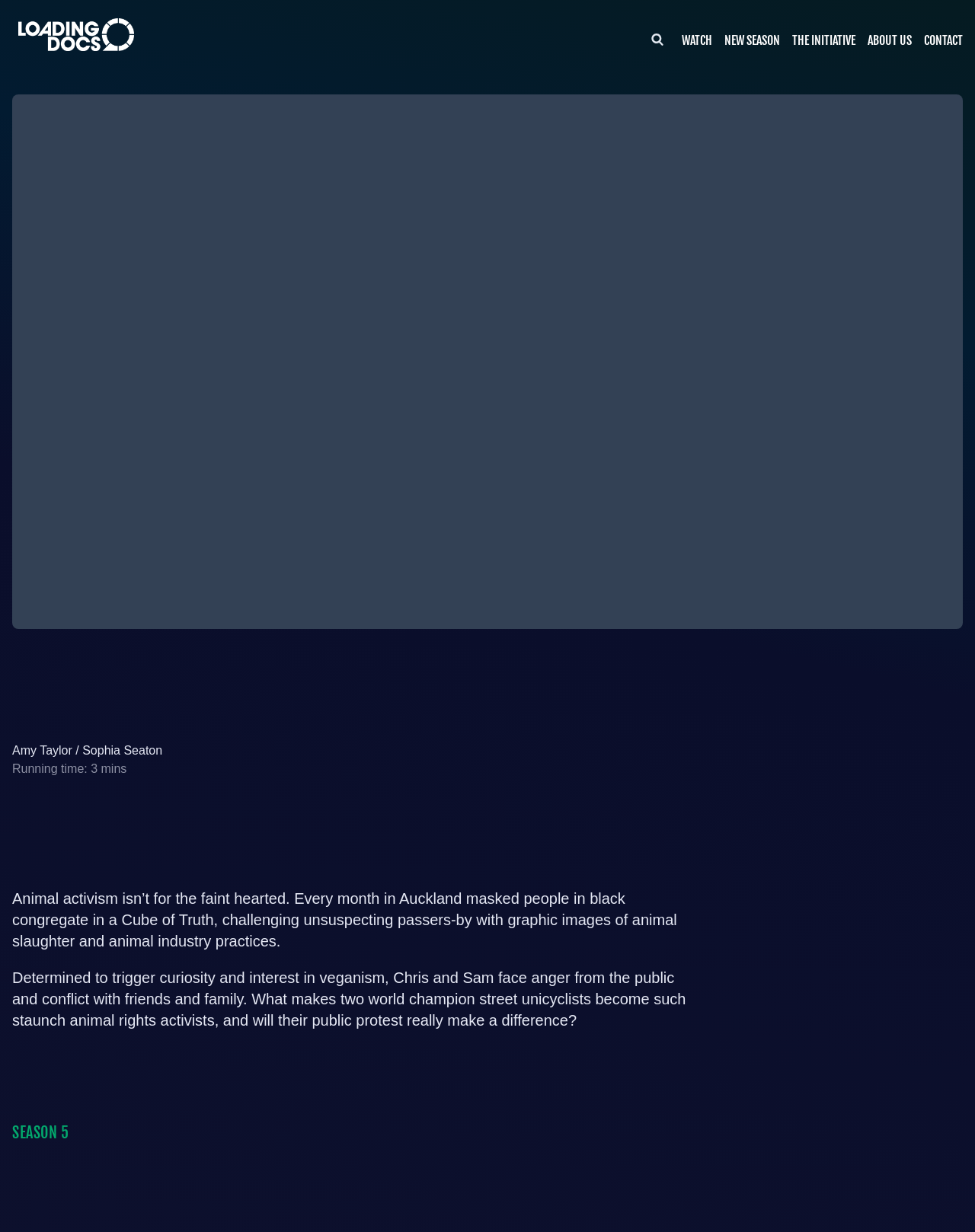Please mark the clickable region by giving the bounding box coordinates needed to complete this instruction: "Go to Loading Docs Homepage".

[0.012, 0.015, 0.138, 0.041]